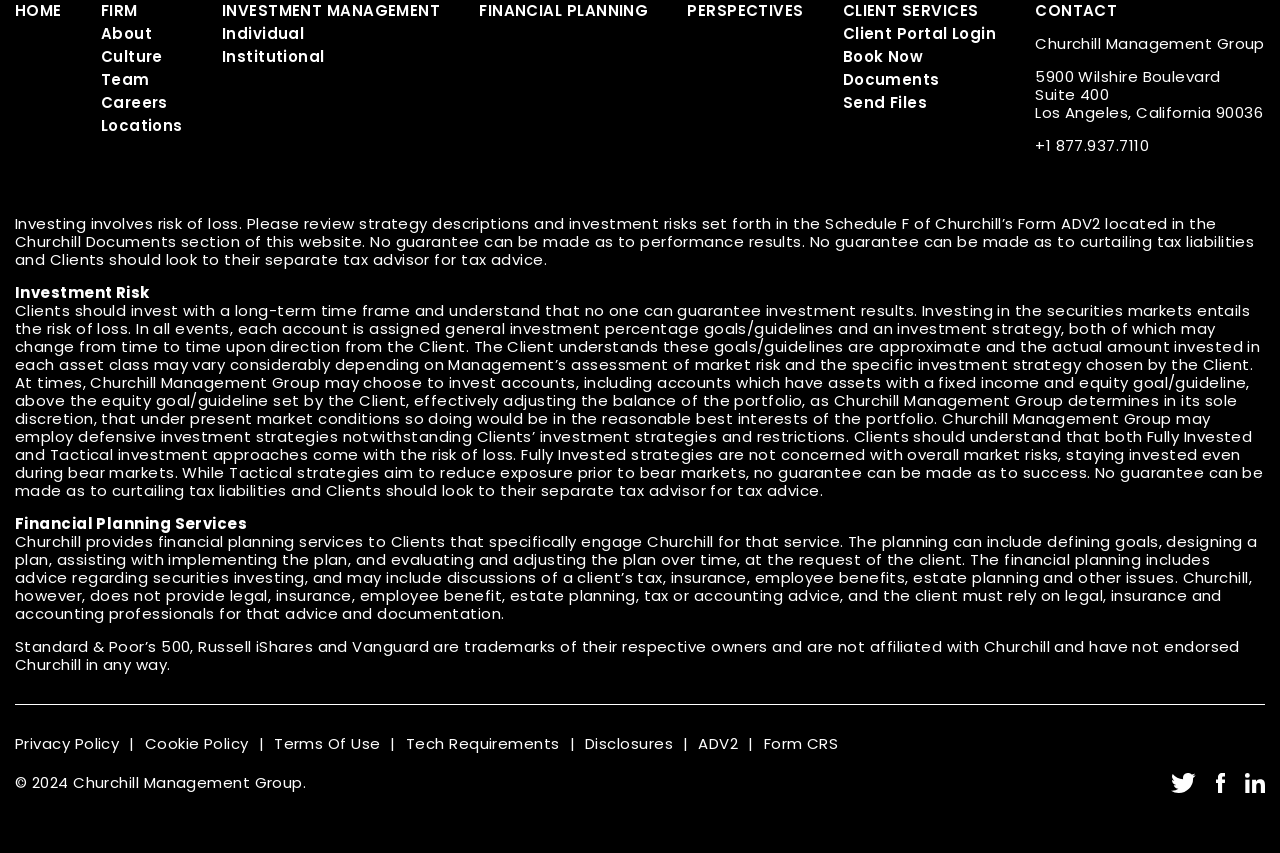What is the address of the company?
Offer a detailed and full explanation in response to the question.

The company address is mentioned in the static text elements '5900 Wilshire Boulevard', 'Suite 400', and 'Los Angeles, California 90036' located at the top of the webpage, with bounding box coordinates [0.809, 0.077, 0.954, 0.102], [0.809, 0.098, 0.867, 0.123], and [0.809, 0.12, 0.987, 0.144] respectively.